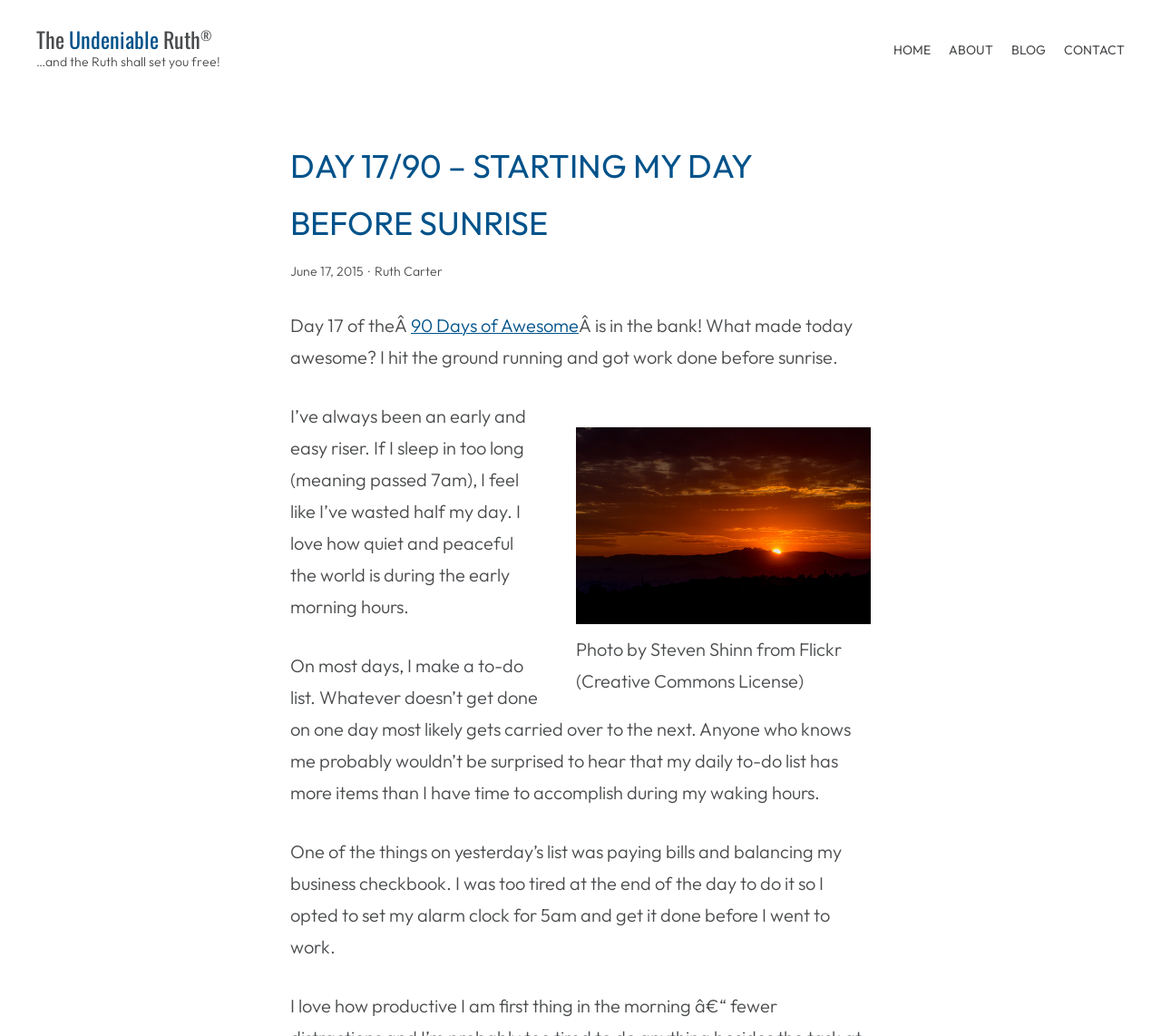Find the bounding box coordinates of the clickable region needed to perform the following instruction: "Click on the 'ABOUT' link". The coordinates should be provided as four float numbers between 0 and 1, i.e., [left, top, right, bottom].

[0.817, 0.038, 0.855, 0.059]